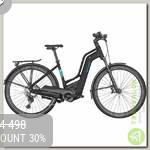Describe the image in great detail, covering all key points.

This image showcases the E-Sweep Sport E-Trekking Bike in a stylish matte rusty orange finish designed for a comfortable riding experience. The bike features a sleek, modern frame with an emphasis on ergonomics, making it ideal for both urban commuting and leisurely rides. Prominently displayed on the image is the discounted price of $2,376, along with a notable discount of 30%, highlighting the bike's value. This electric trekking bike combines advanced engineering with fashion, catering to cycling enthusiasts looking for performance without compromising on style.